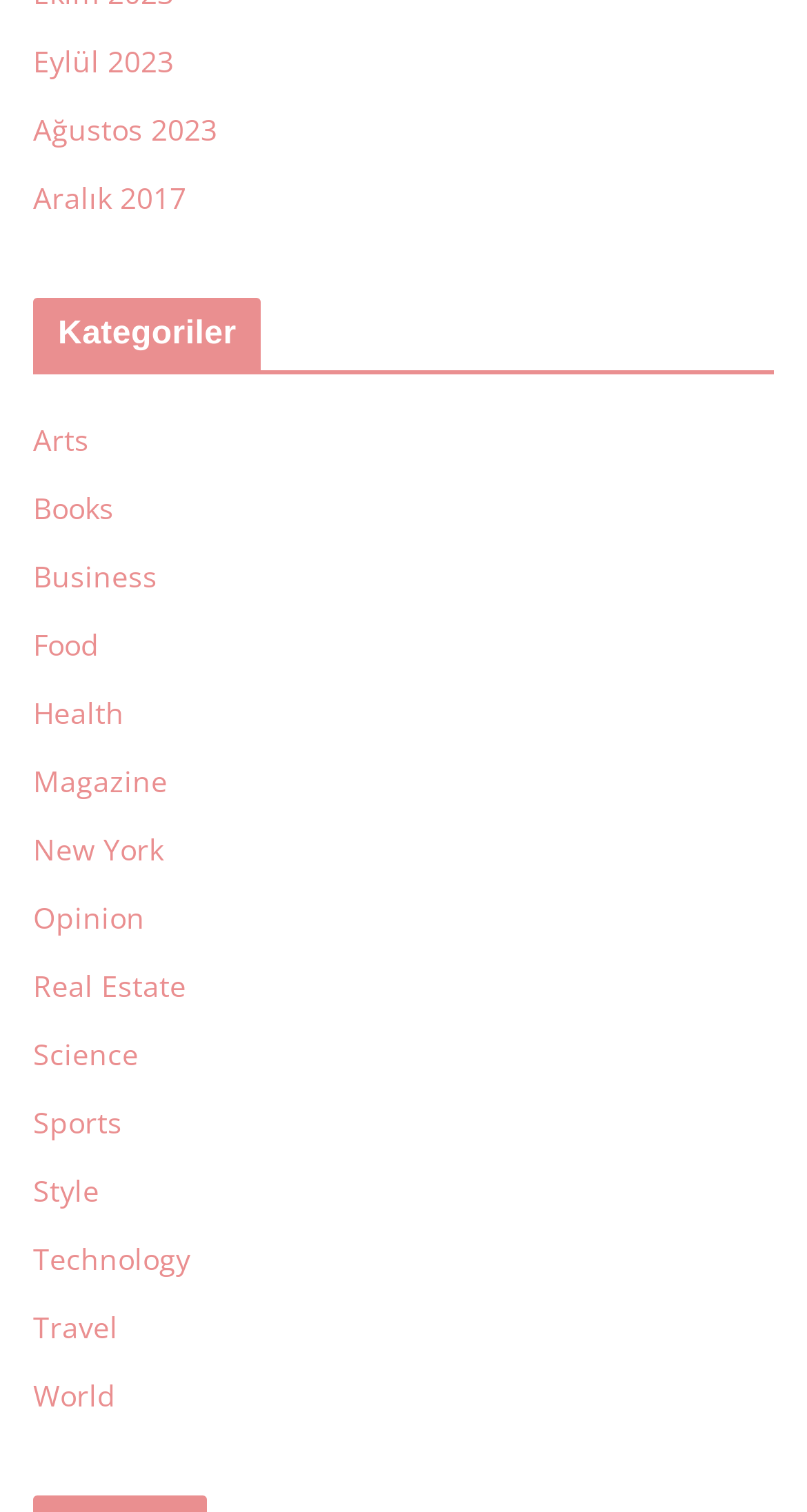Give the bounding box coordinates for the element described by: "New York".

[0.041, 0.549, 0.203, 0.575]